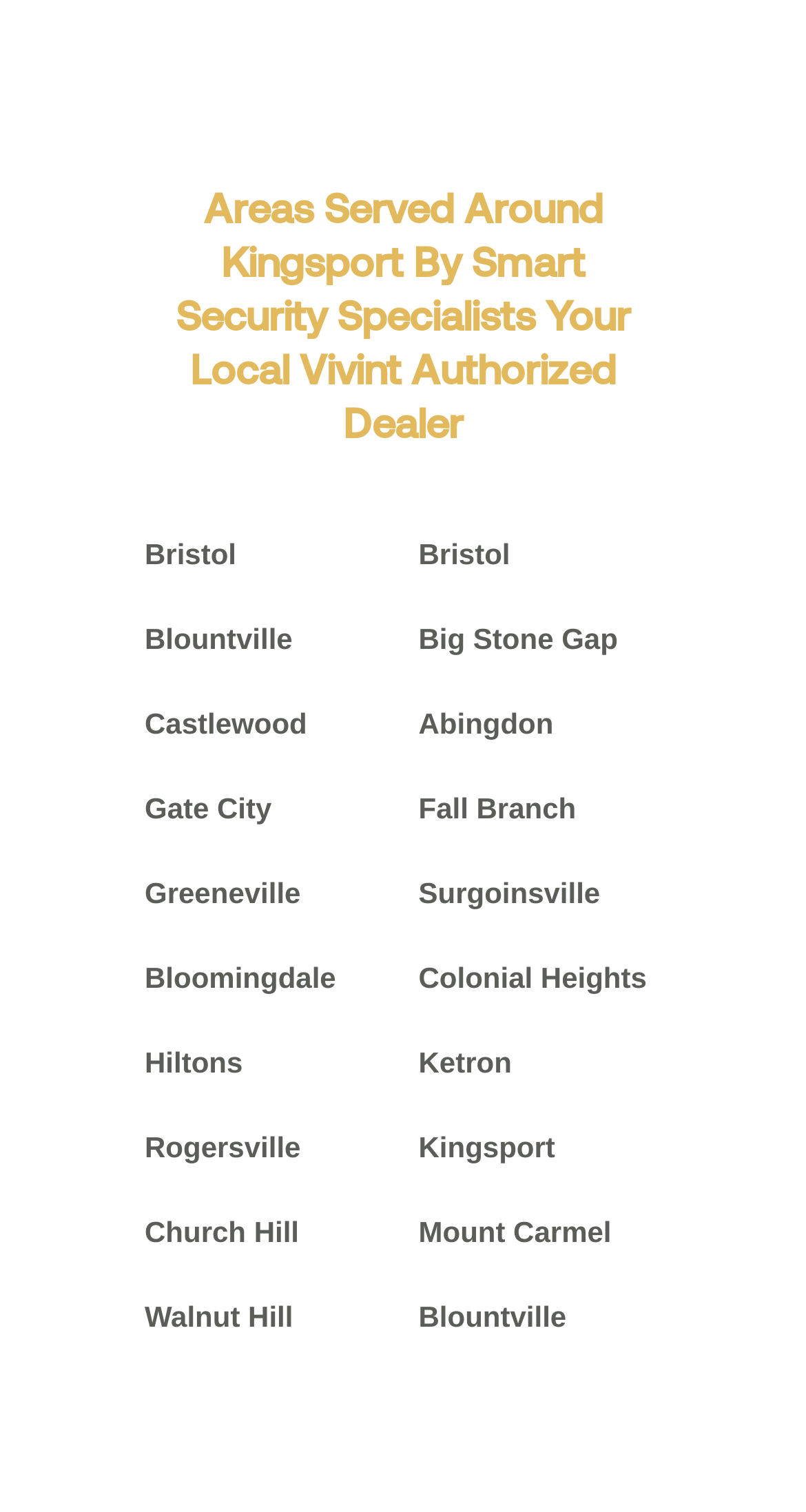Please identify the bounding box coordinates of the clickable area that will allow you to execute the instruction: "Go to Greeneville".

[0.179, 0.58, 0.373, 0.602]